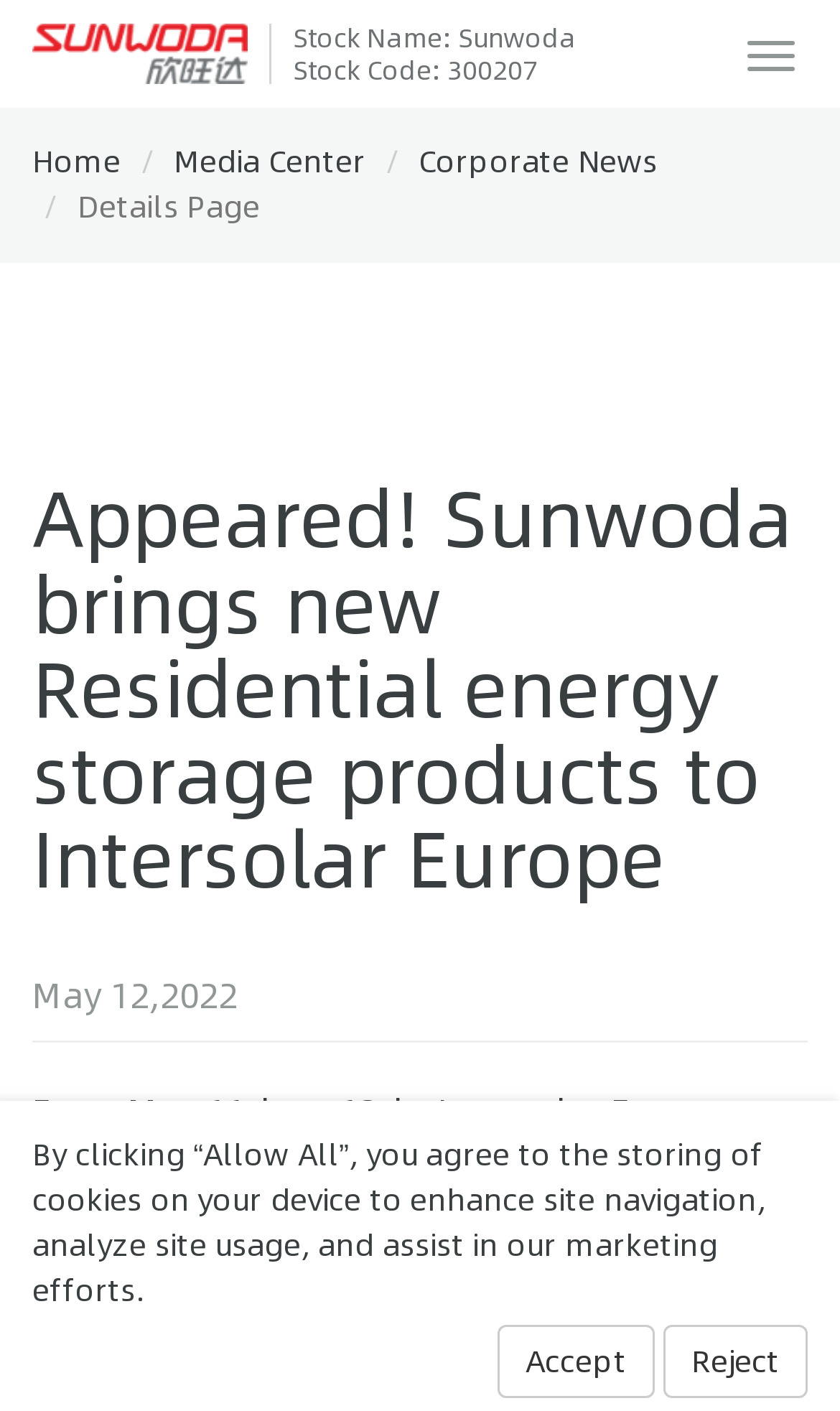What is the purpose of the 'Accept' button?
Could you answer the question with a detailed and thorough explanation?

The 'Accept' button is likely used to accept the storing of cookies on the device to enhance site navigation, analyze site usage, and assist in marketing efforts, as described in the StaticText above the button.